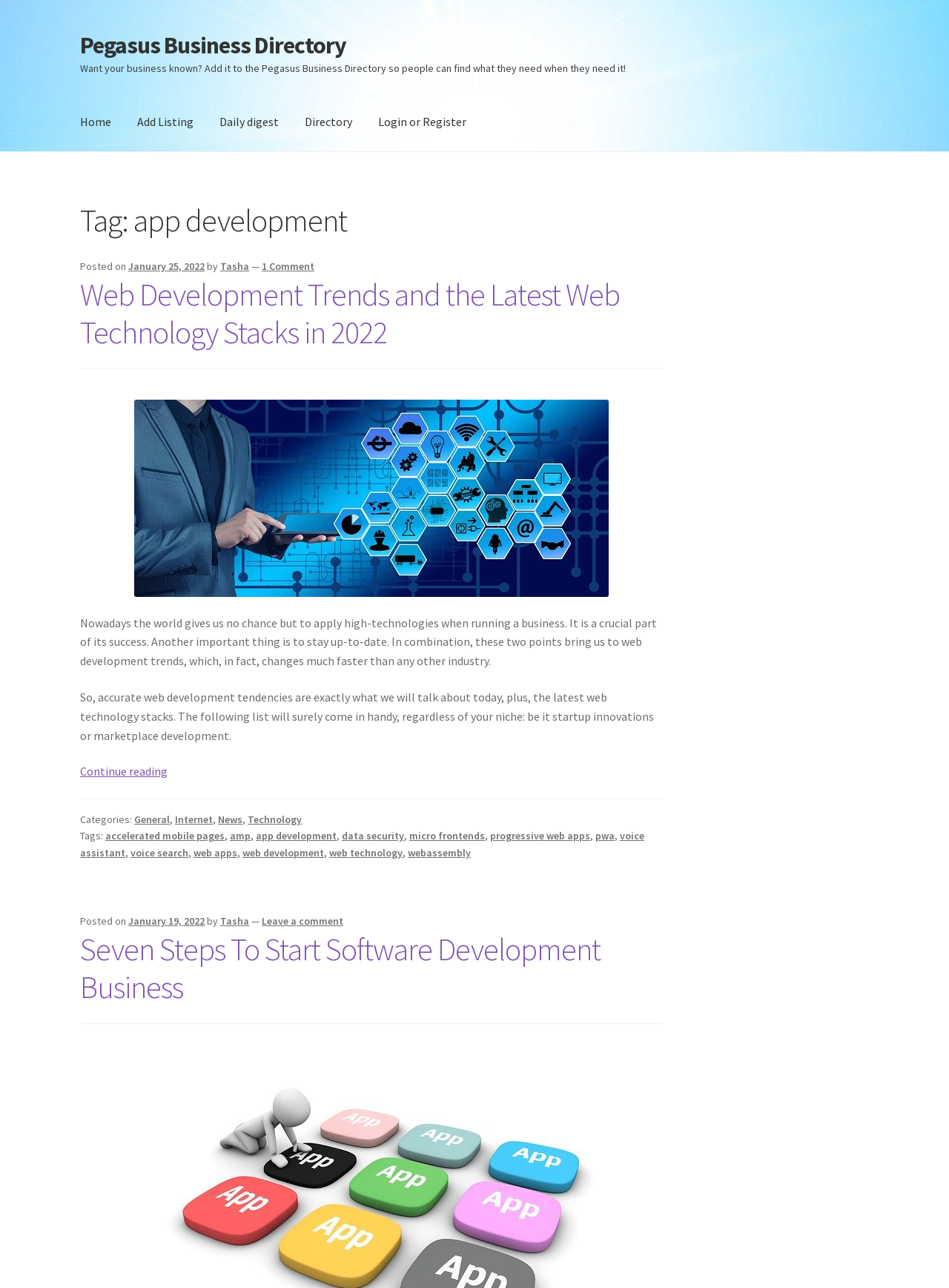Identify the bounding box coordinates of the clickable region necessary to fulfill the following instruction: "Click on 'Add Listing'". The bounding box coordinates should be four float numbers between 0 and 1, i.e., [left, top, right, bottom].

[0.132, 0.073, 0.216, 0.117]